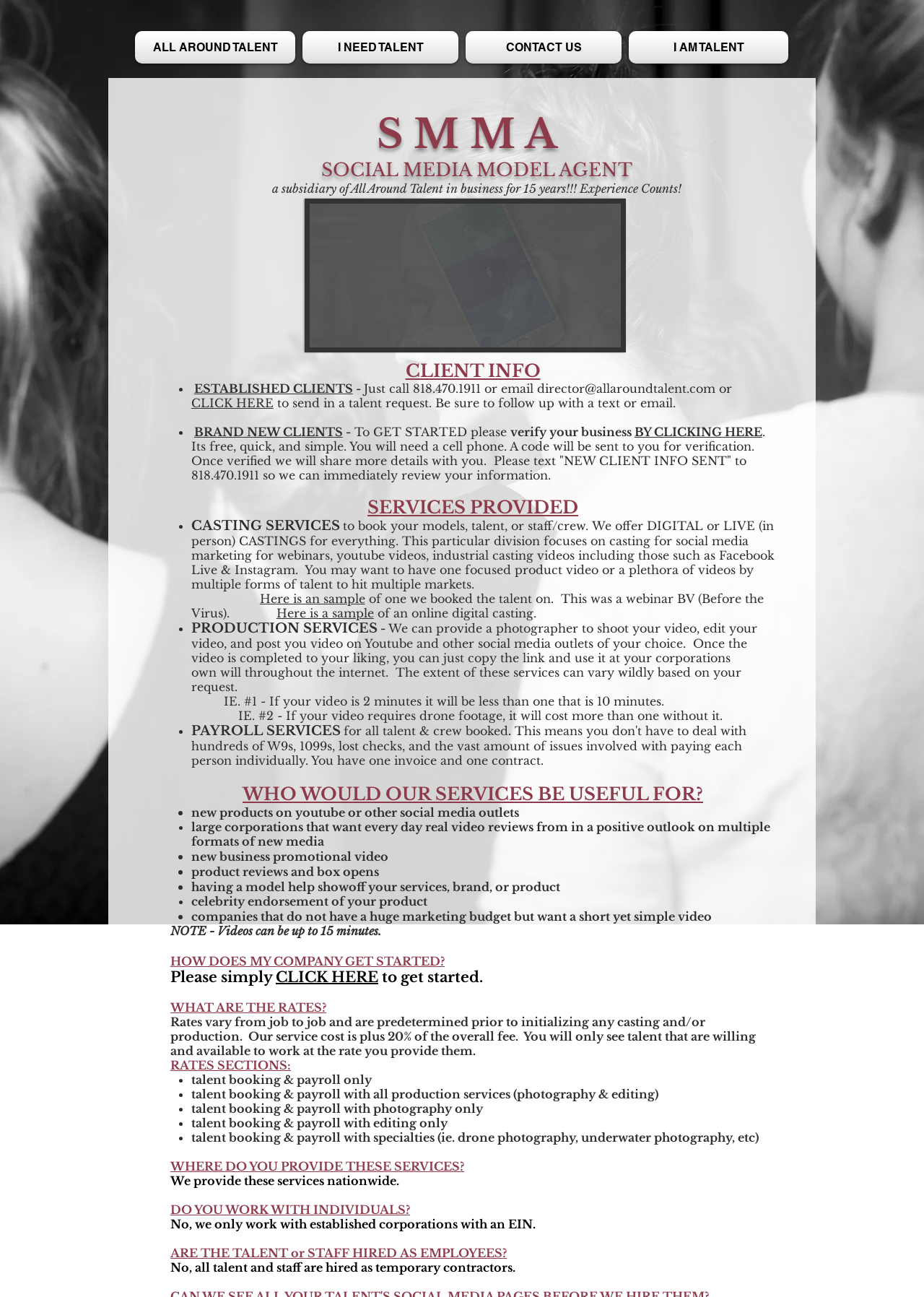Please specify the bounding box coordinates of the clickable section necessary to execute the following command: "Click on 'I NEED TALENT'".

[0.323, 0.024, 0.5, 0.049]